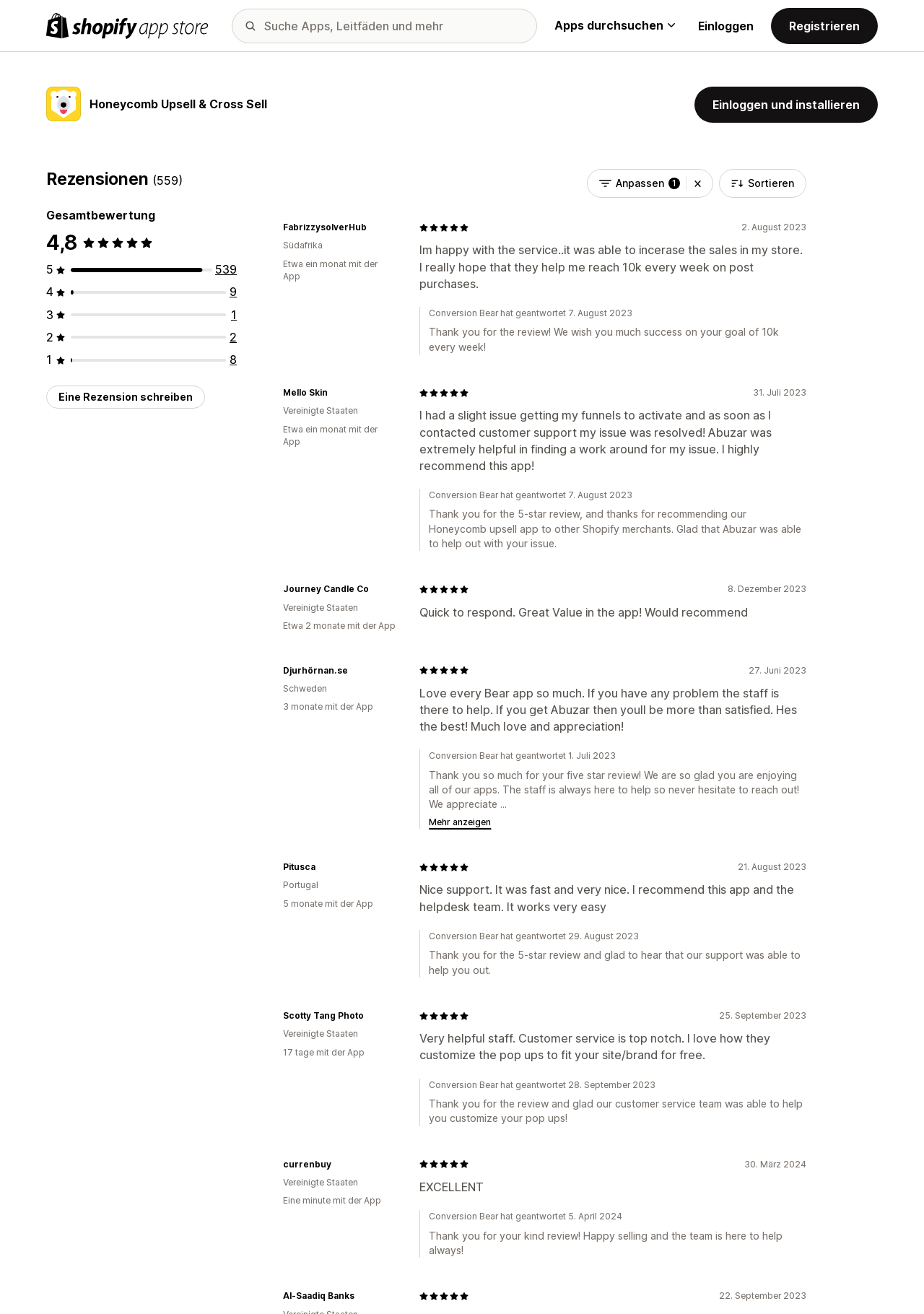Please identify the coordinates of the bounding box that should be clicked to fulfill this instruction: "Install Honeycomb Upsell & Cross Sell app".

[0.752, 0.066, 0.95, 0.093]